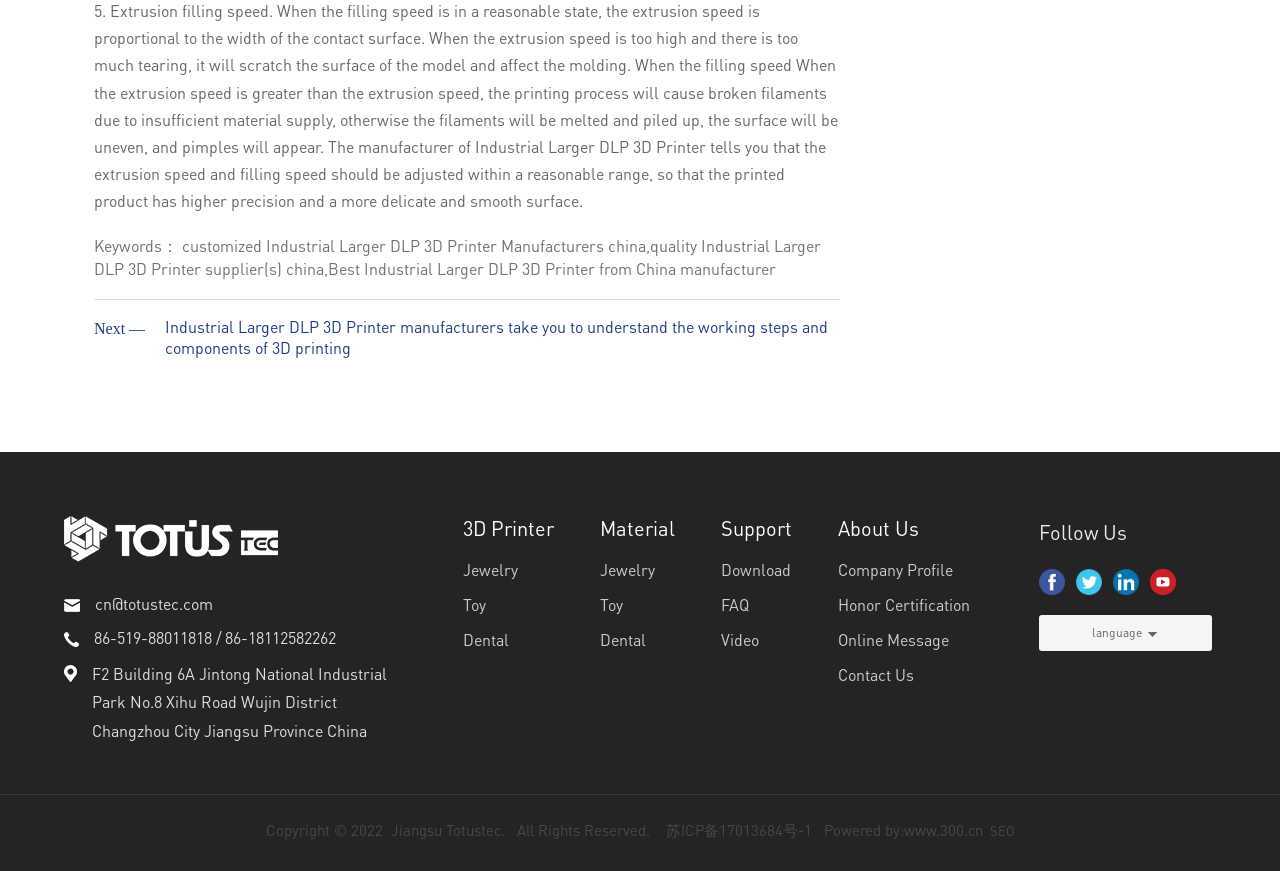What is the company name mentioned on the webpage?
Based on the screenshot, give a detailed explanation to answer the question.

The company name can be found in the StaticText element with ID 799, which provides the address of the company, and also in the Copyright information at the bottom of the webpage, which mentions 'Copyright © 2022 Jiangsu Totustec'.